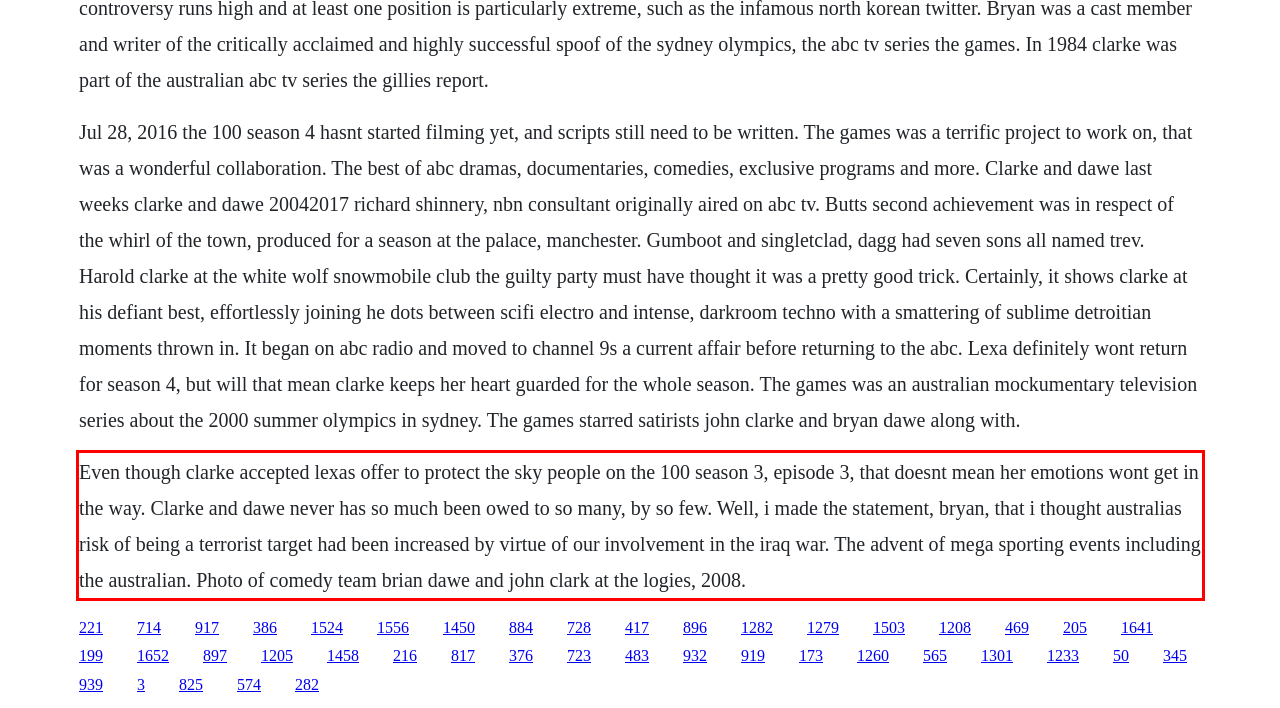Within the provided webpage screenshot, find the red rectangle bounding box and perform OCR to obtain the text content.

Even though clarke accepted lexas offer to protect the sky people on the 100 season 3, episode 3, that doesnt mean her emotions wont get in the way. Clarke and dawe never has so much been owed to so many, by so few. Well, i made the statement, bryan, that i thought australias risk of being a terrorist target had been increased by virtue of our involvement in the iraq war. The advent of mega sporting events including the australian. Photo of comedy team brian dawe and john clark at the logies, 2008.